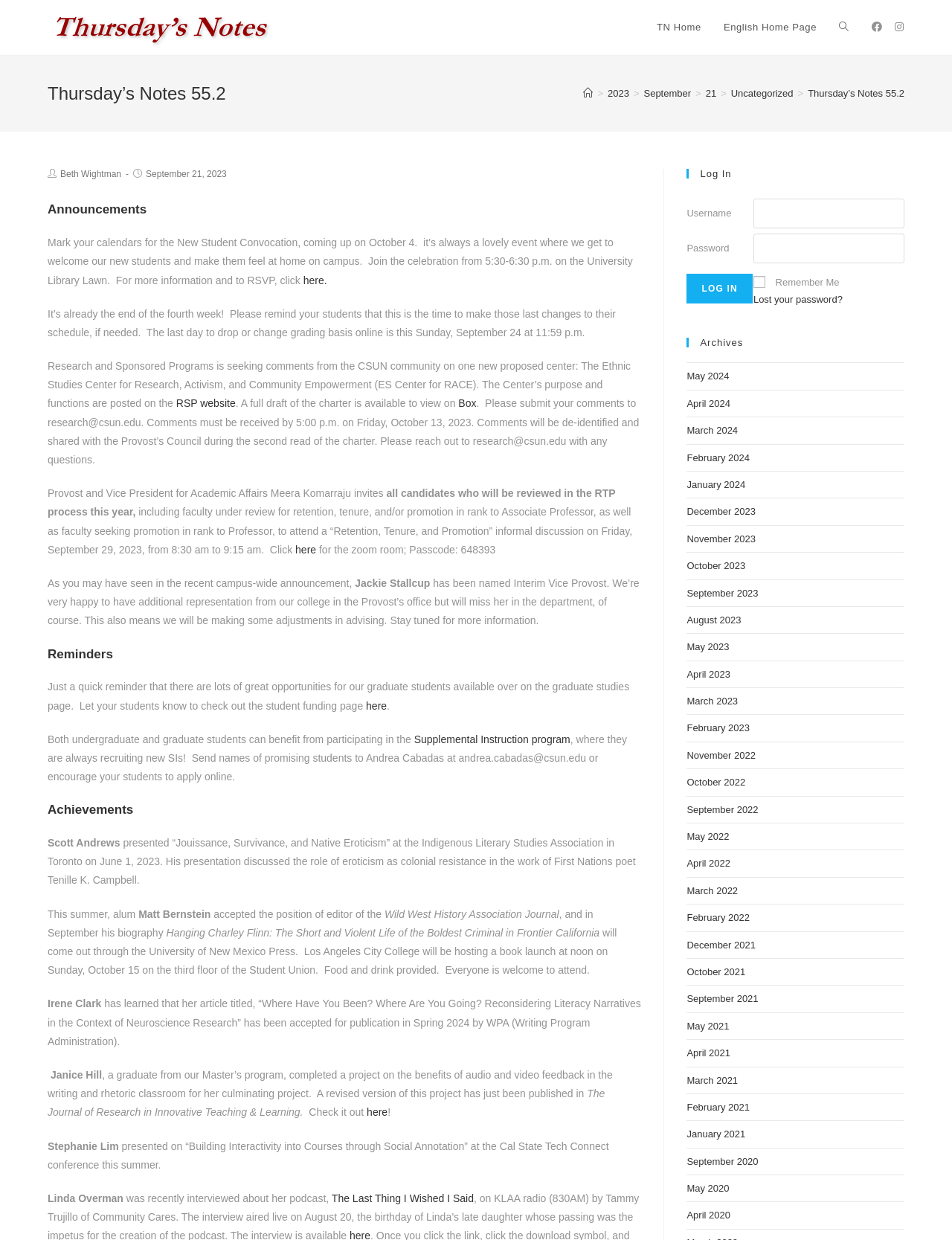What is the bounding box coordinate of the login section?
Based on the visual, give a brief answer using one word or a short phrase.

[0.721, 0.136, 0.95, 0.144]